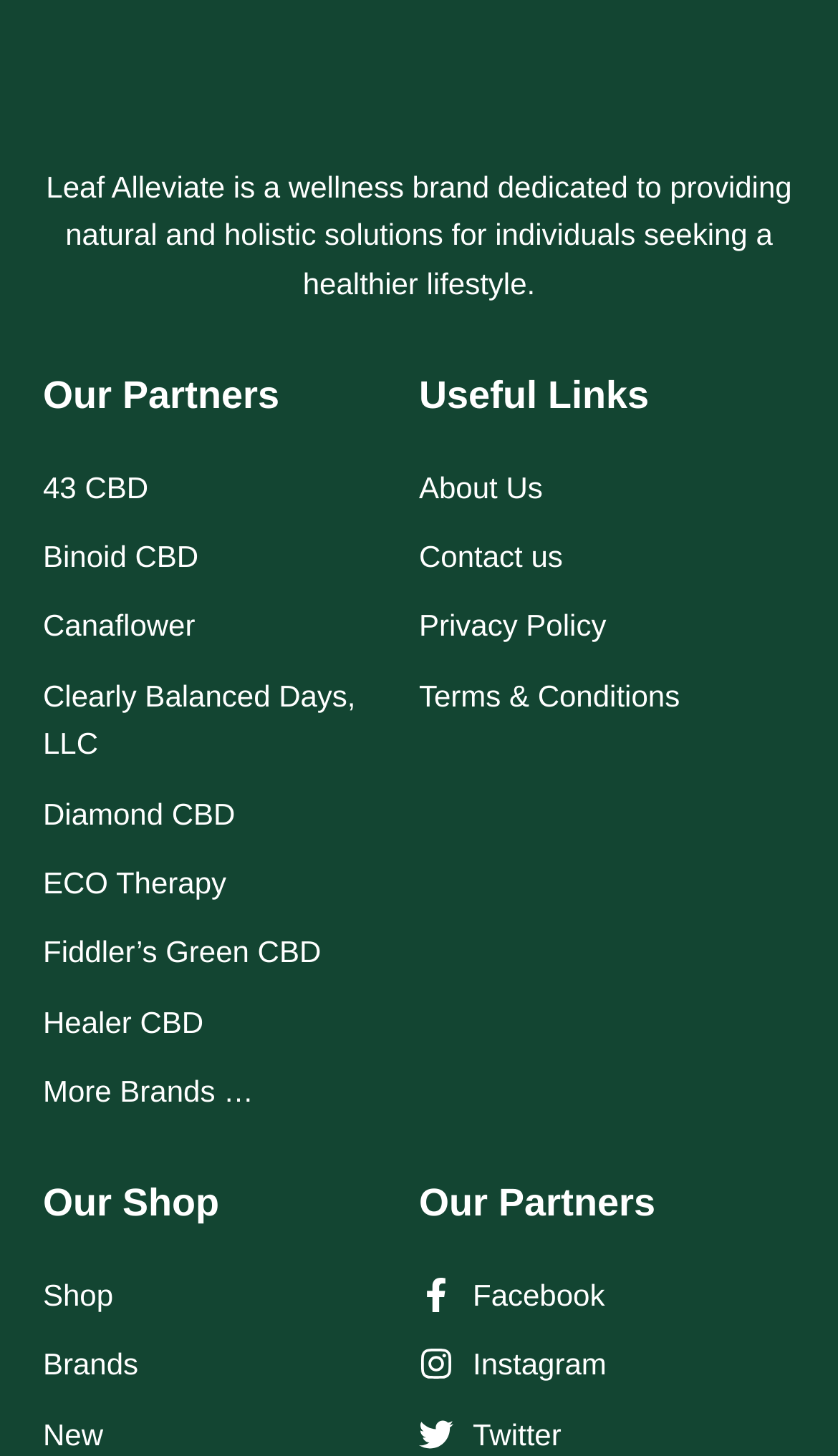Review the image closely and give a comprehensive answer to the question: What is the last link in the 'Useful Links' section?

The last link in the 'Useful Links' section can be found by examining the link elements under the 'Useful Links' section, and the last one has the text 'Terms & Conditions'.